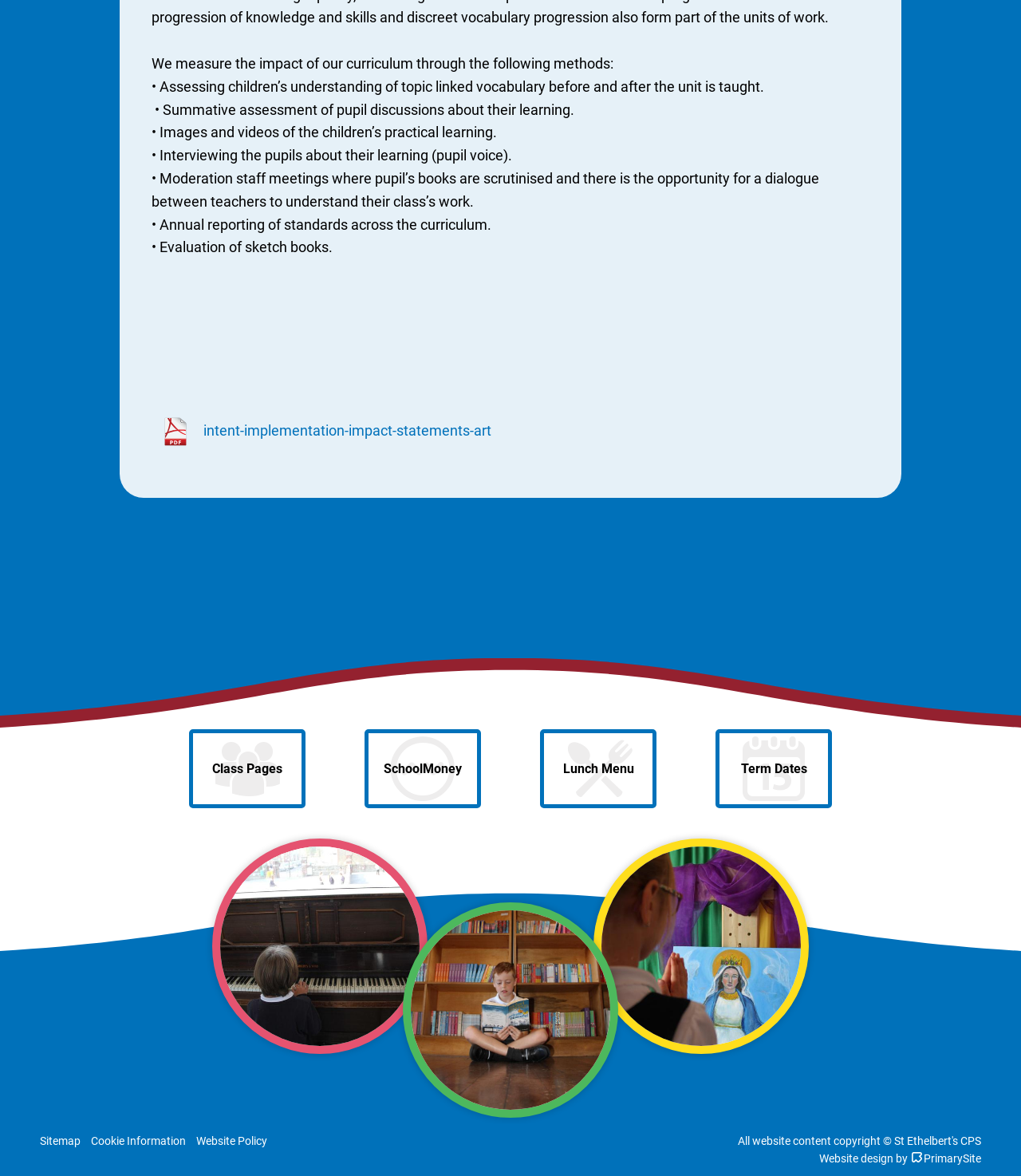Please identify the bounding box coordinates for the region that you need to click to follow this instruction: "view intent implementation impact statements for art".

[0.148, 0.351, 0.481, 0.383]